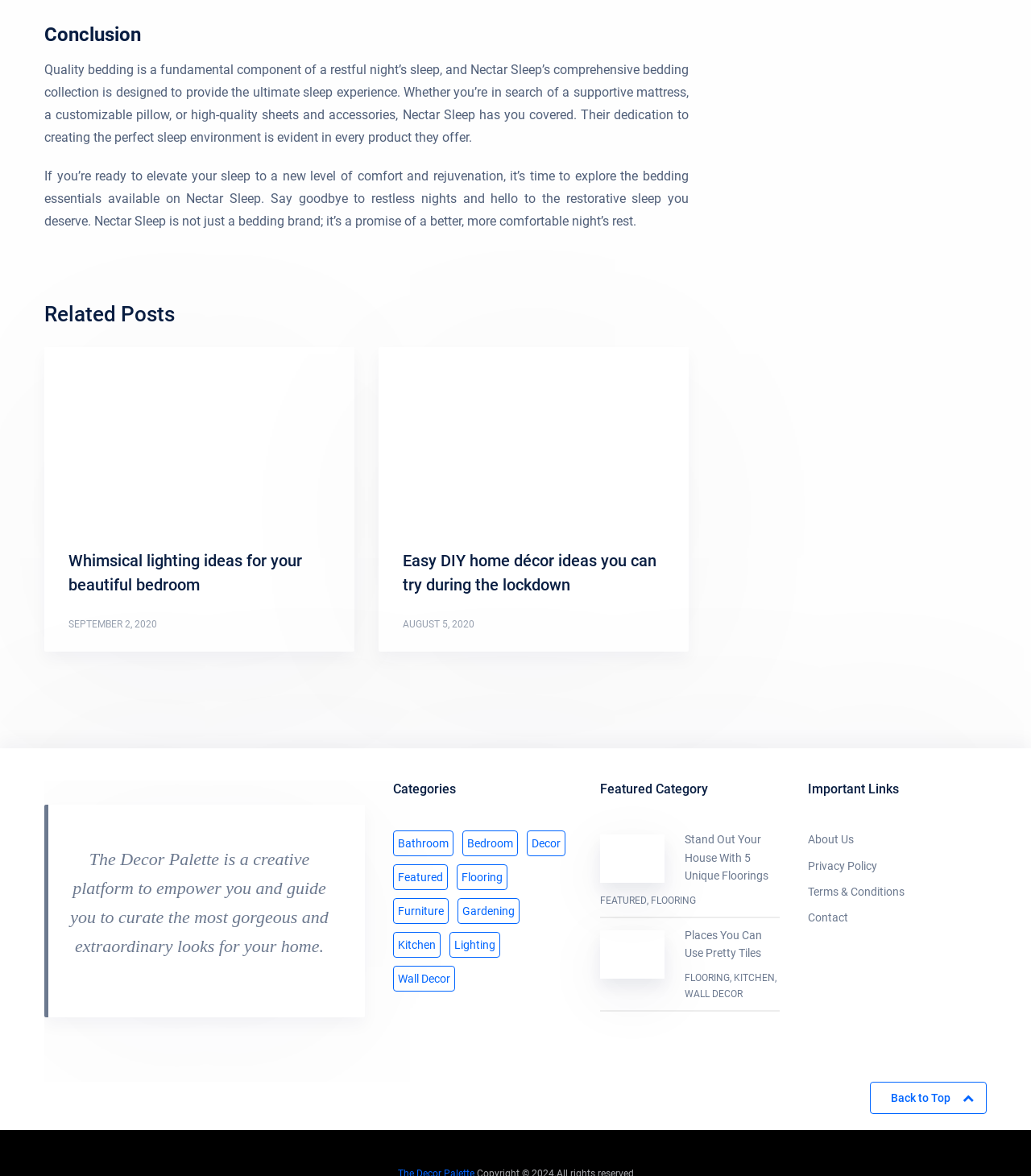Provide a short, one-word or phrase answer to the question below:
How many related posts are listed?

2